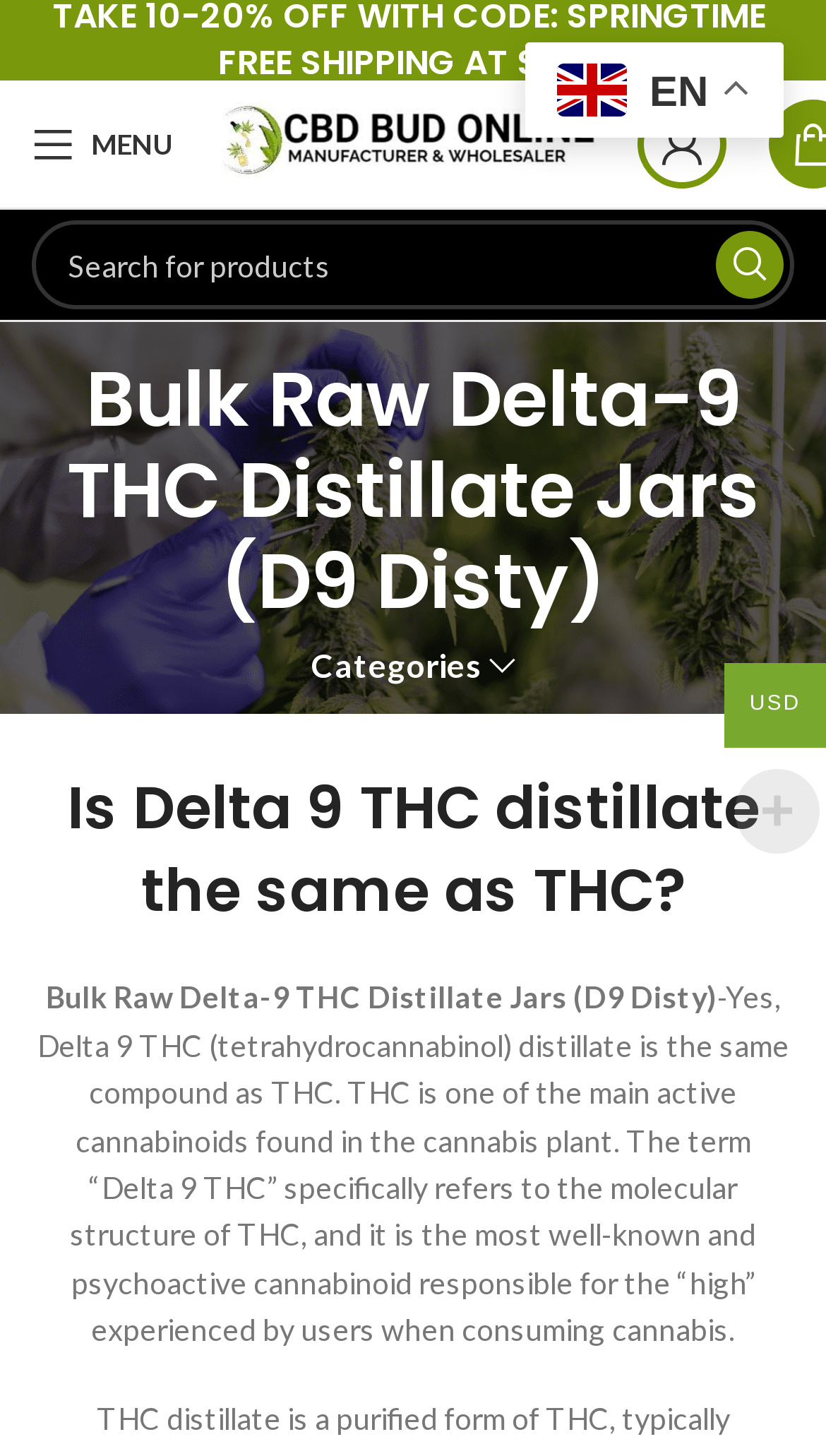Identify and provide the bounding box for the element described by: "aria-label="Site logo"".

[0.262, 0.084, 0.721, 0.108]